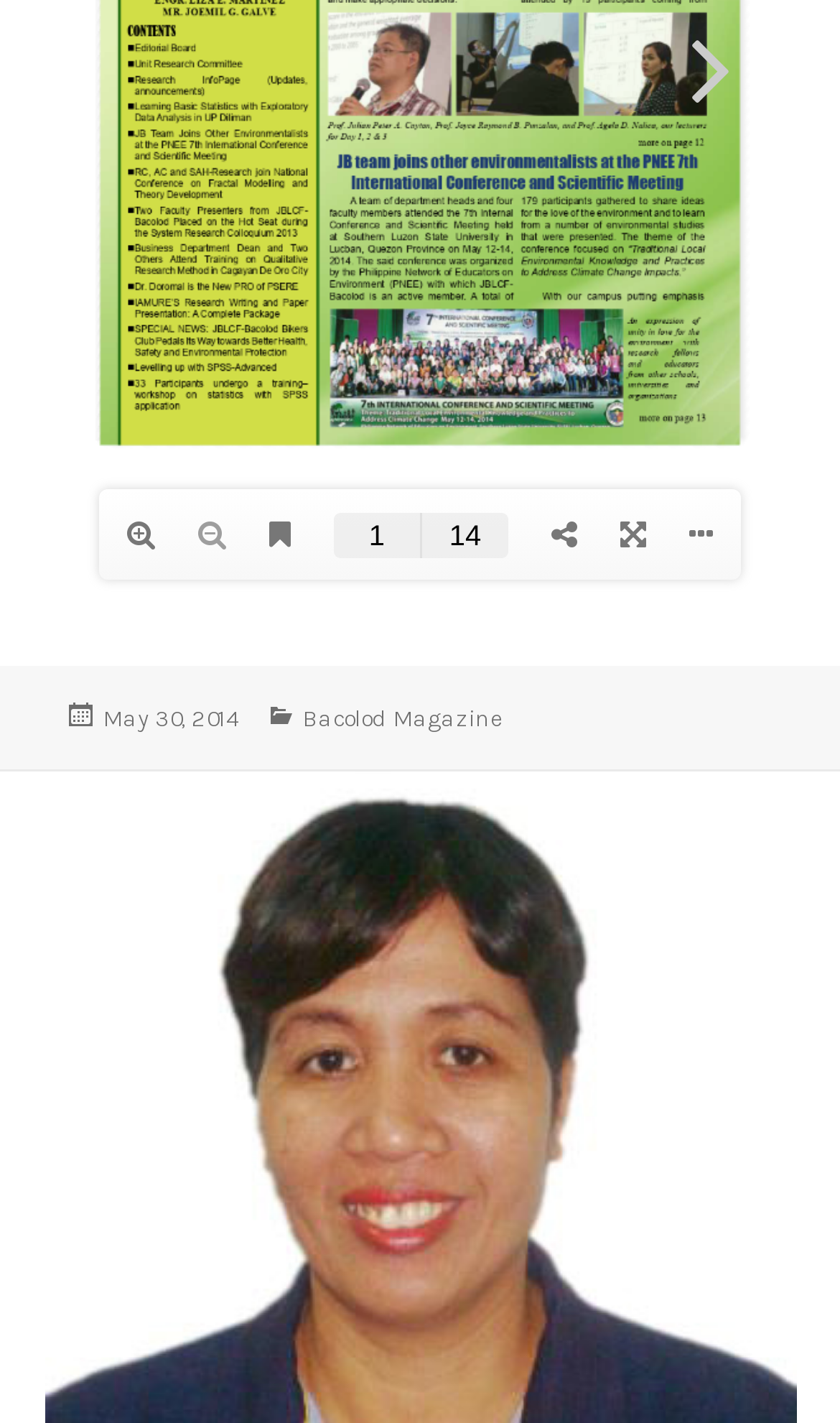Locate the bounding box of the UI element with the following description: "Bacolod Magazine".

[0.36, 0.025, 0.596, 0.046]